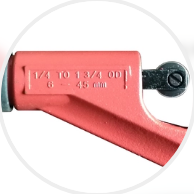What is the range of pipe sizes the cutter can handle?
Based on the visual information, provide a detailed and comprehensive answer.

According to the caption, the cutting range of the tube cutter is specified for pipes measuring from 6 mm to 45 mm, making it suitable for various pipe sizes.